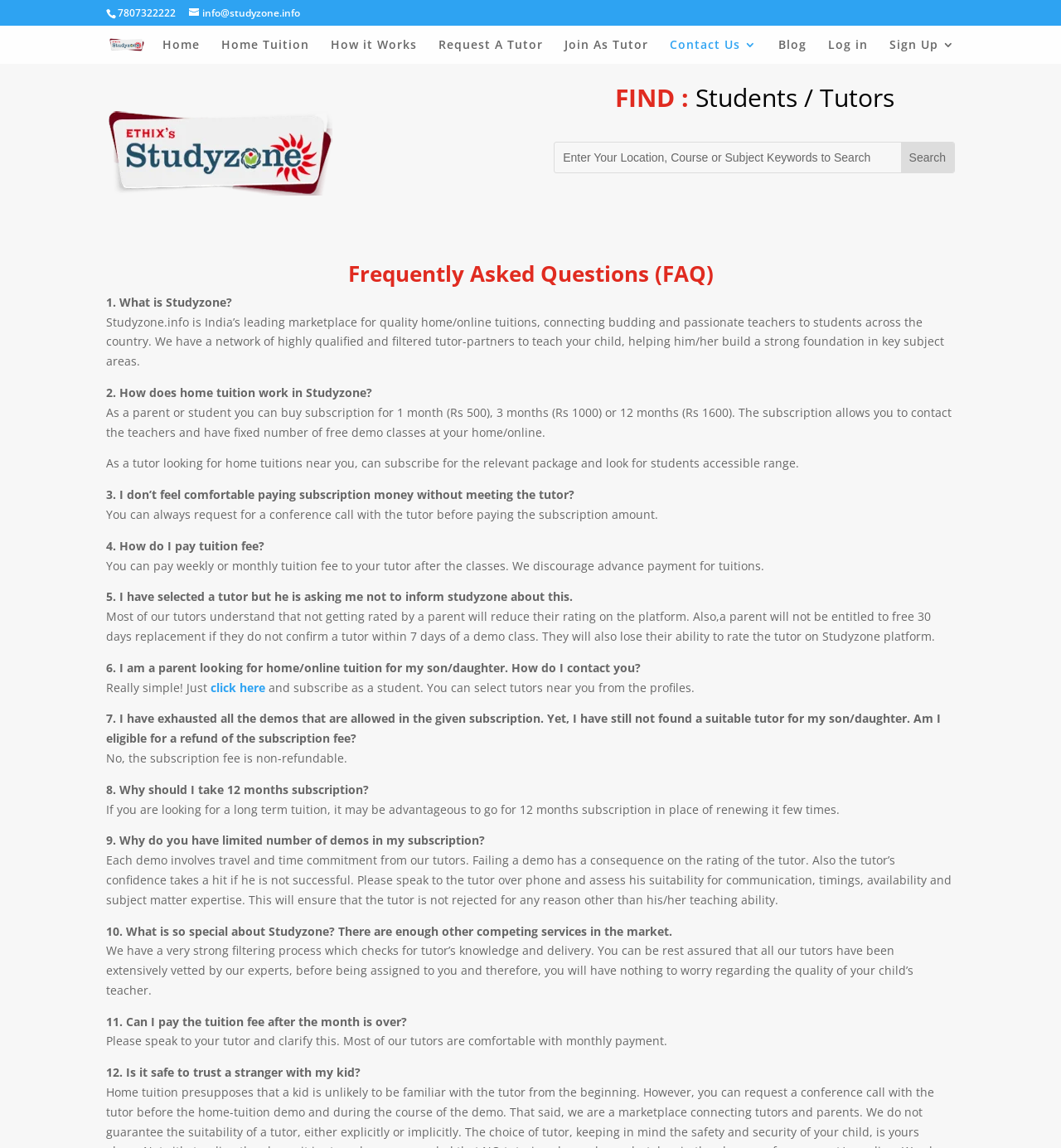Please identify the bounding box coordinates of the element I need to click to follow this instruction: "Click on Home".

[0.153, 0.034, 0.188, 0.056]